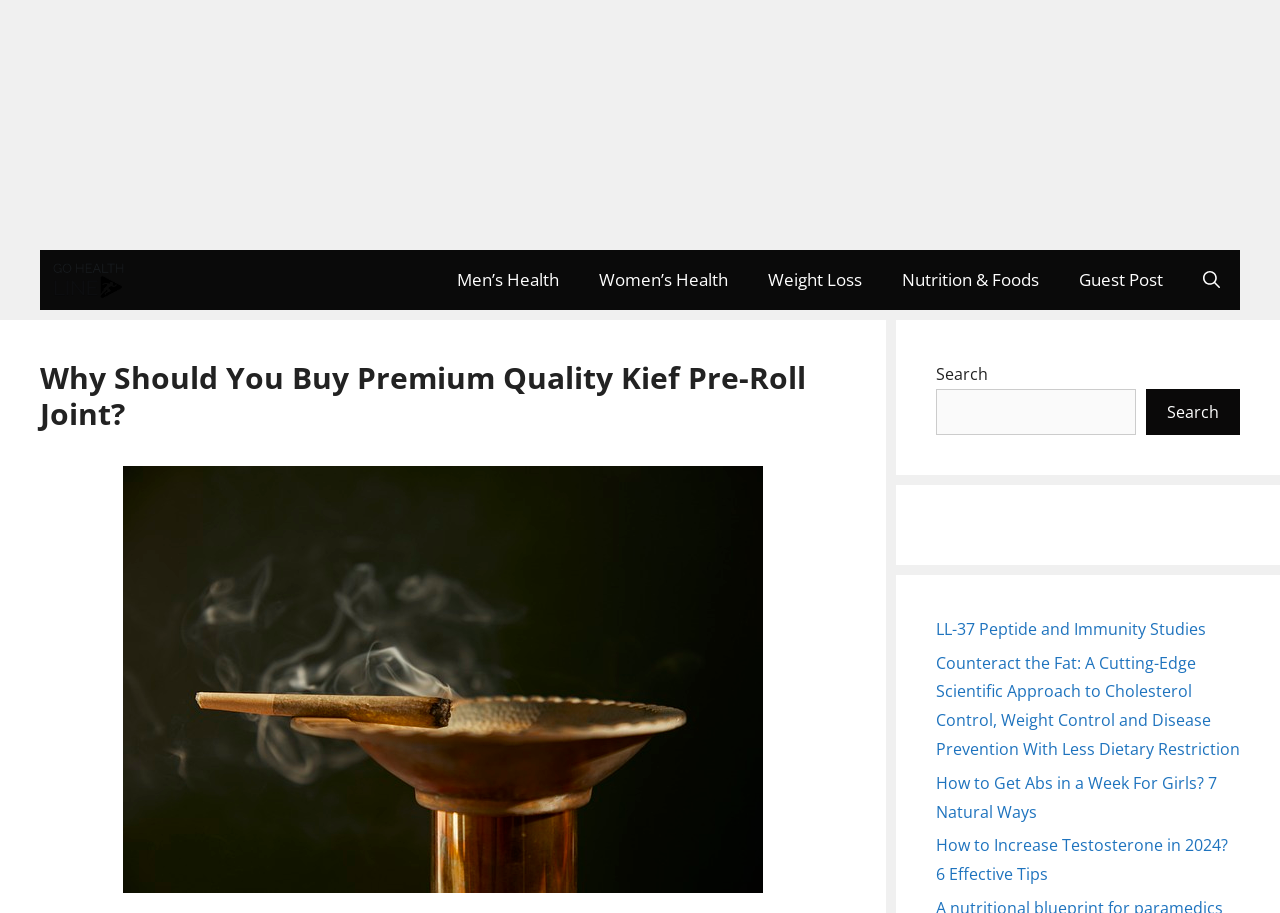Locate the bounding box coordinates of the segment that needs to be clicked to meet this instruction: "Visit the Gohealthline homepage".

[0.039, 0.274, 0.107, 0.34]